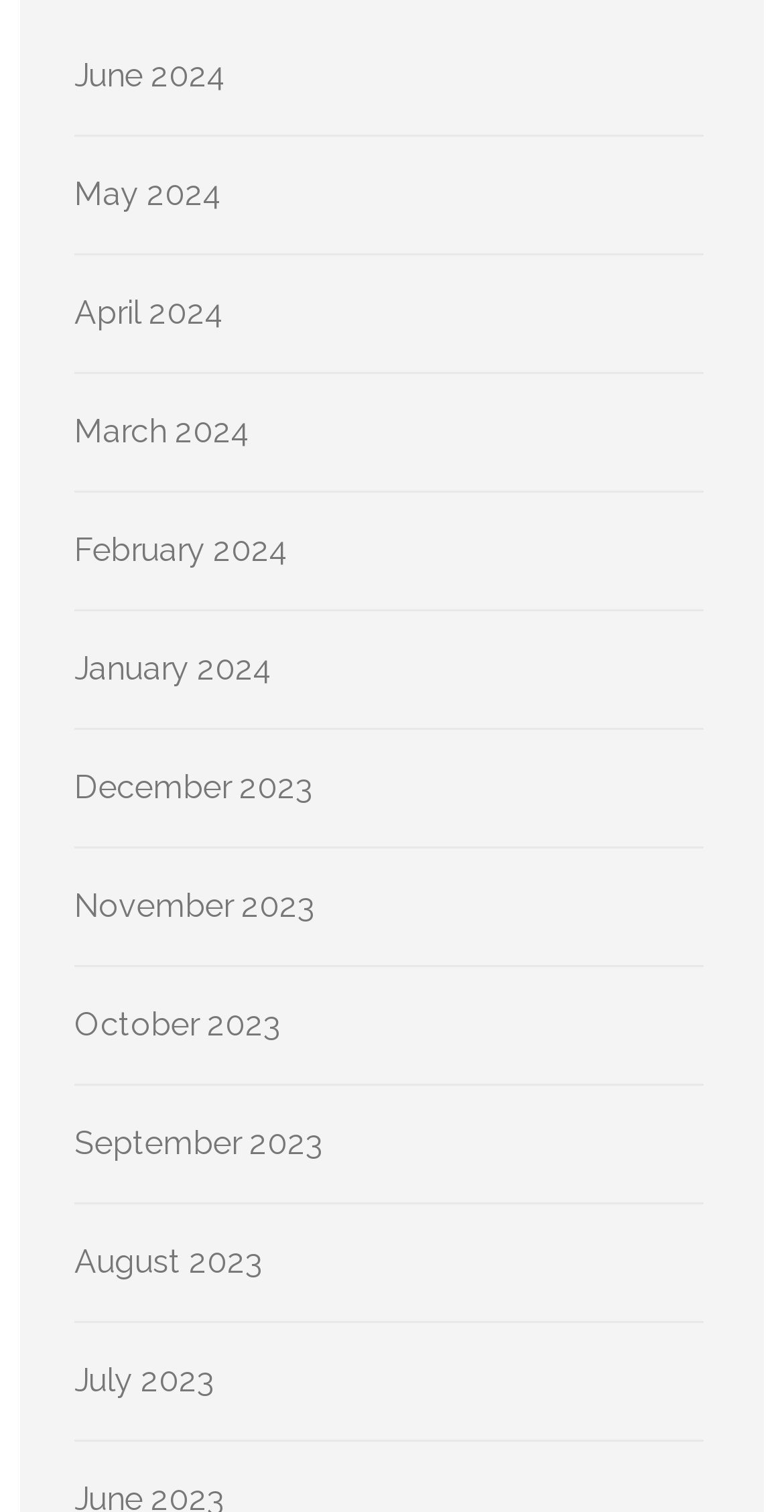Are the months listed in chronological order?
Look at the screenshot and provide an in-depth answer.

By examining the list of links, I found that the months are listed in chronological order, with the earliest month (December 2023) at the bottom and the latest month (July 2024) at the top.